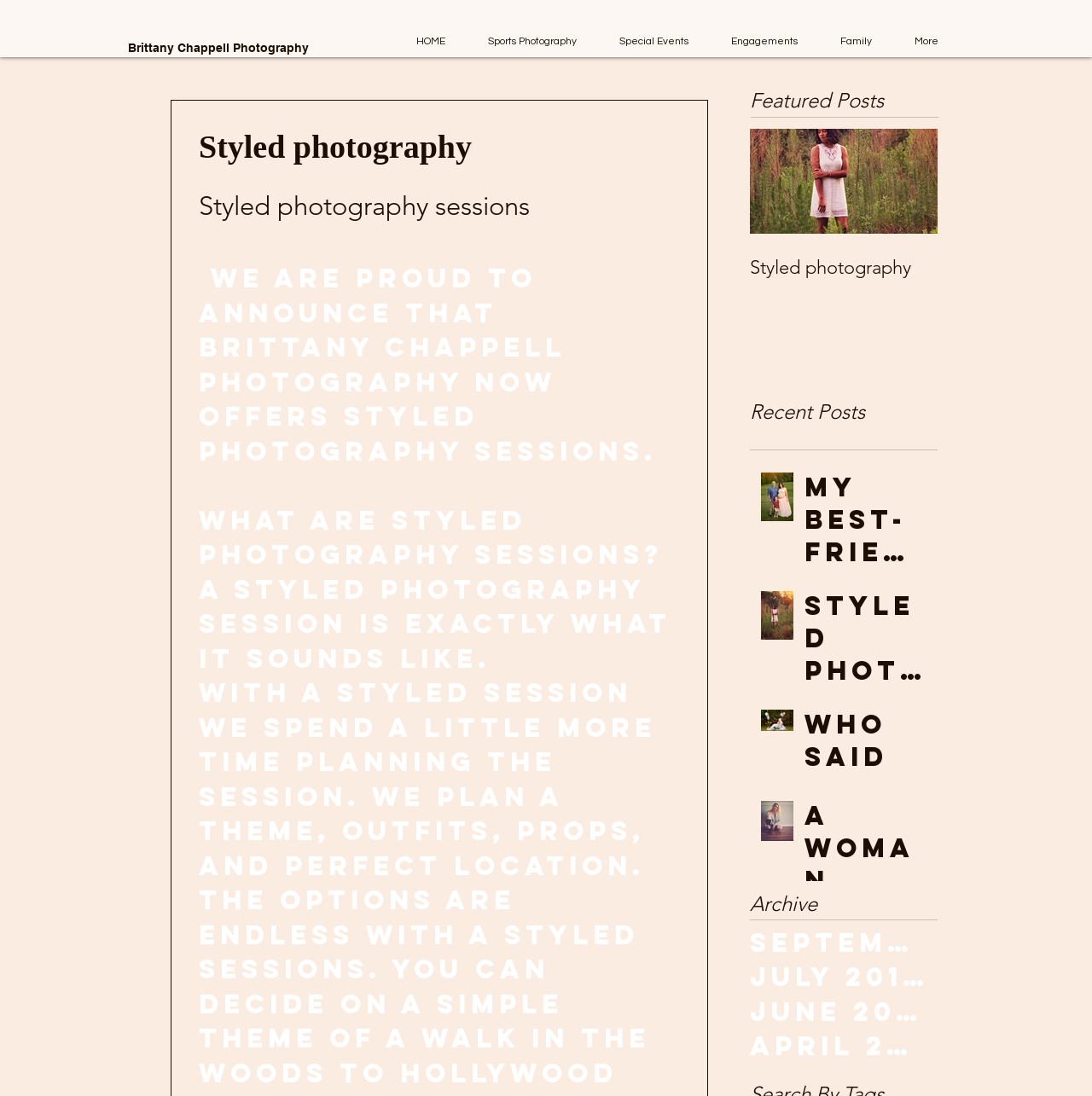What type of photography does Brittany Chappell offer?
Please utilize the information in the image to give a detailed response to the question.

Based on the webpage, Brittany Chappell Photography offers styled photography sessions, which is mentioned in the heading and the static text on the webpage.